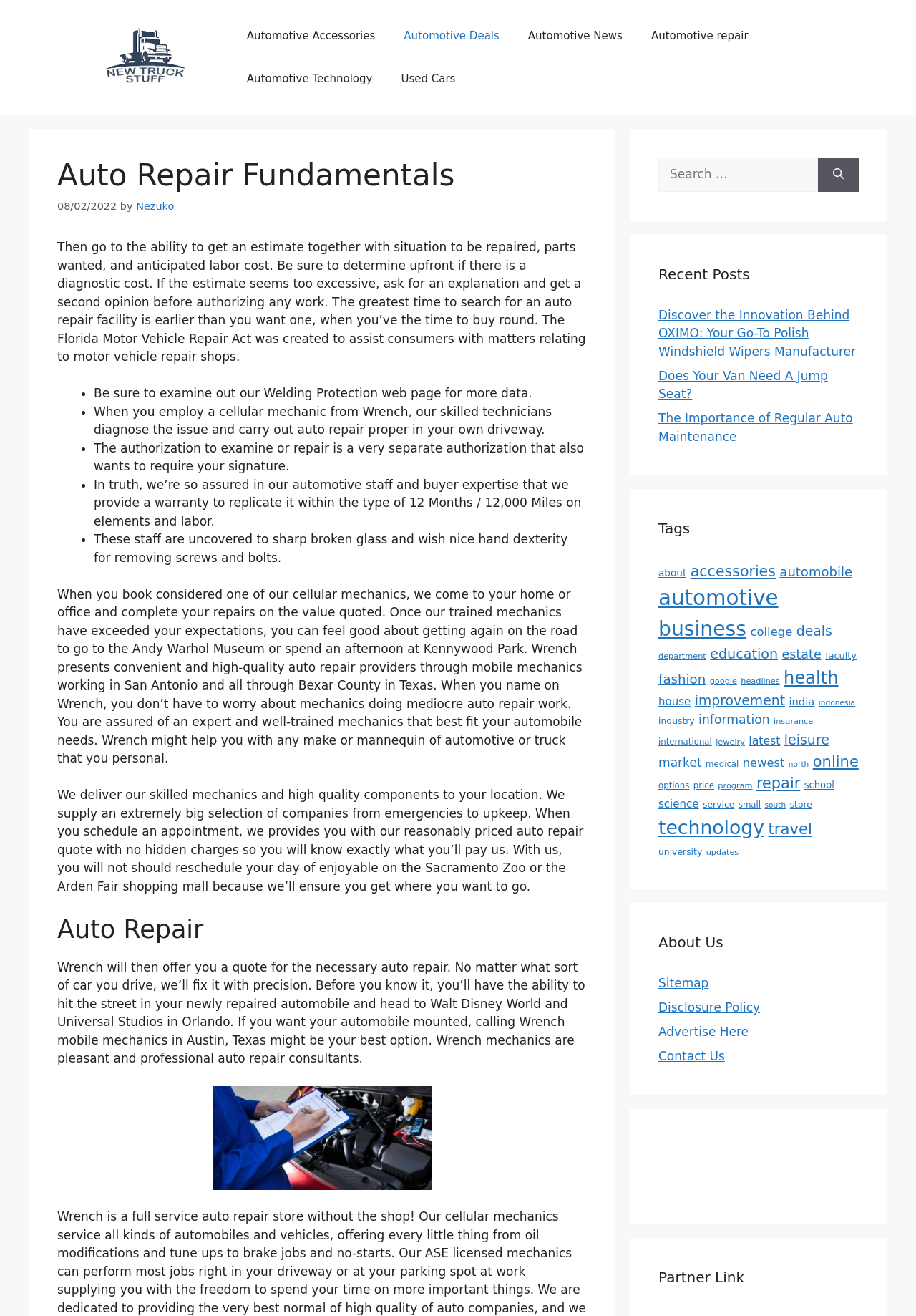Locate the bounding box coordinates of the clickable area needed to fulfill the instruction: "Search for automotive repair".

[0.719, 0.12, 0.893, 0.146]